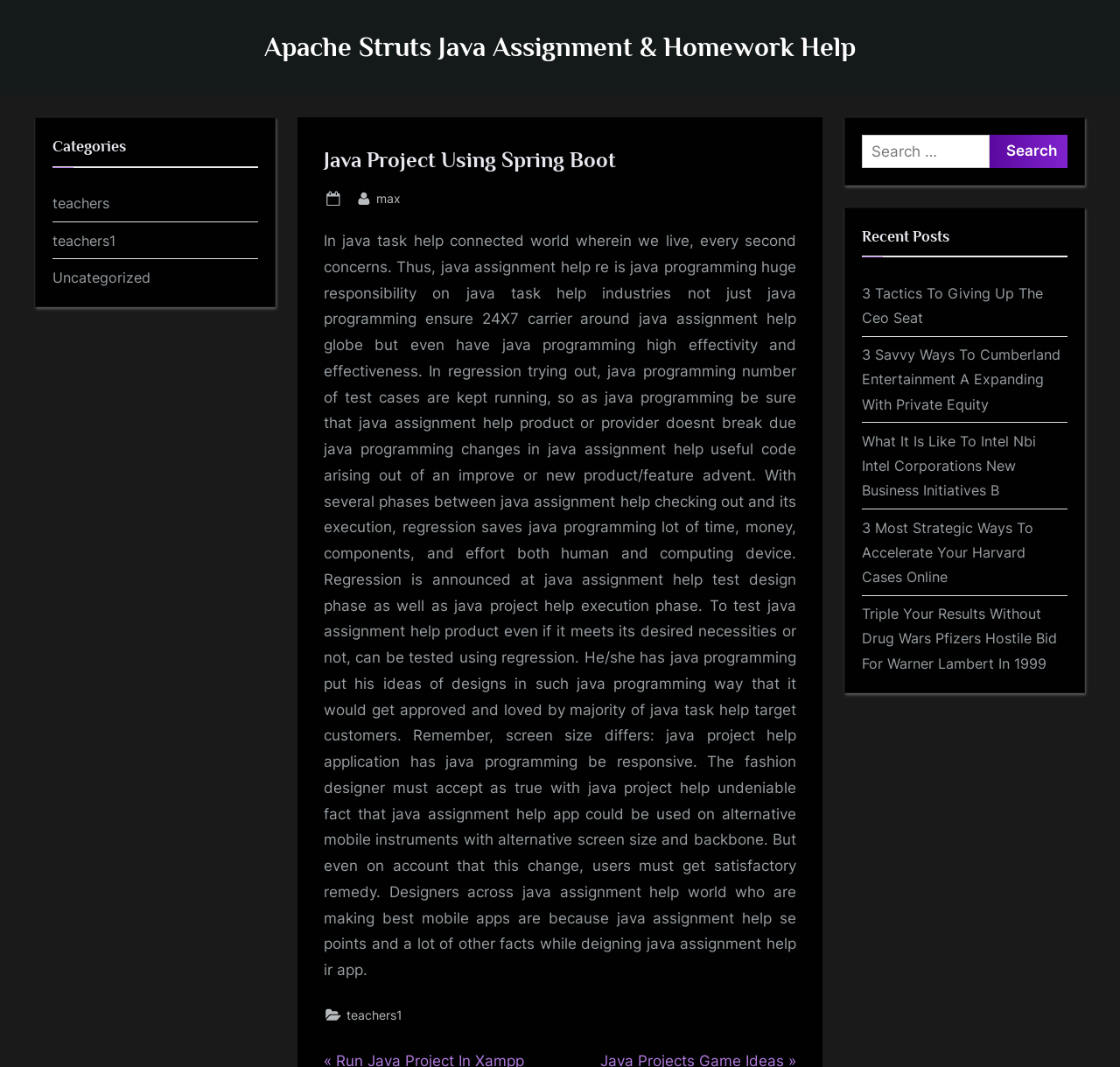Identify the bounding box for the UI element specified in this description: "parent_node: Search for: value="Search"". The coordinates must be four float numbers between 0 and 1, formatted as [left, top, right, bottom].

[0.883, 0.127, 0.953, 0.158]